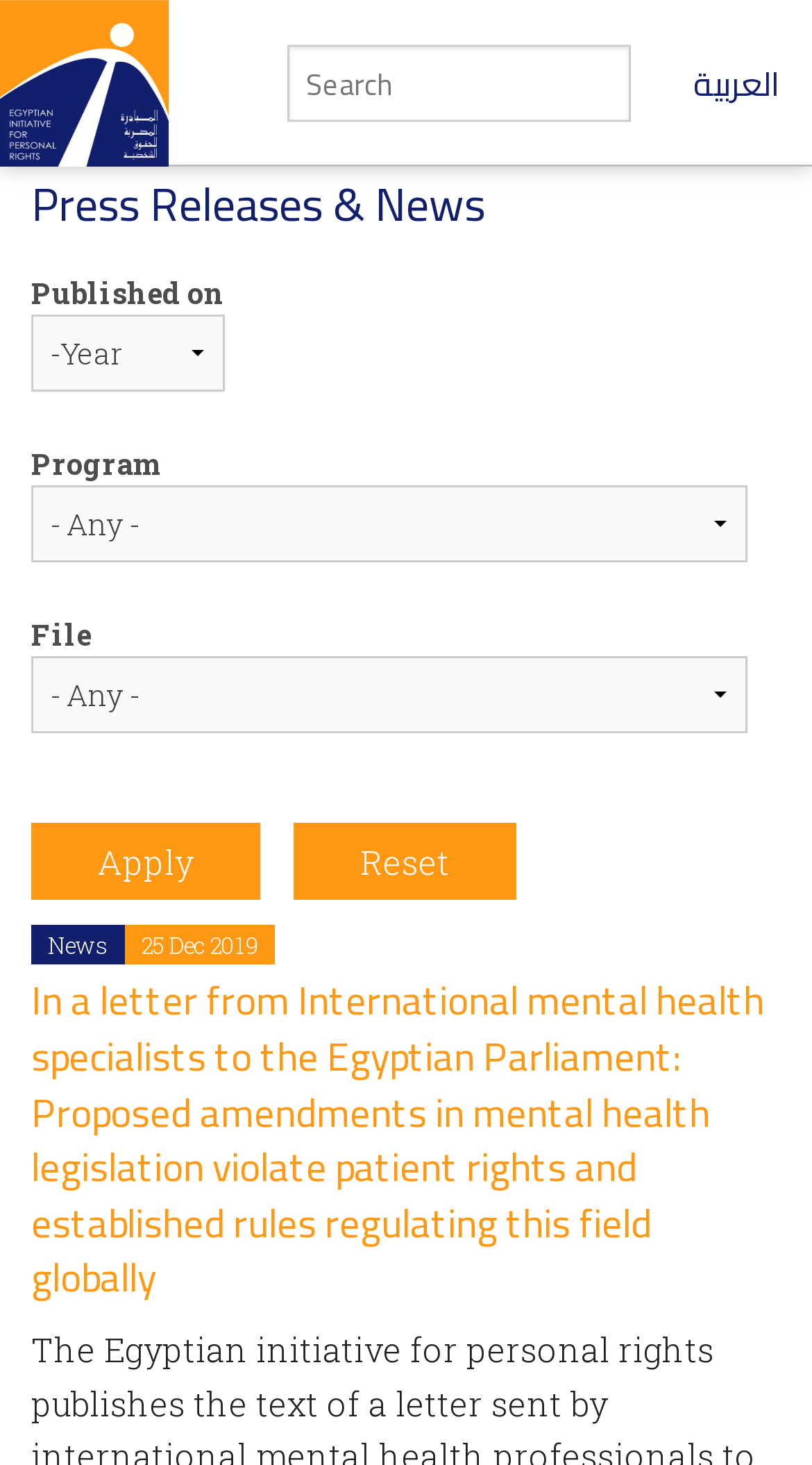How many comboboxes are on the webpage?
Please ensure your answer to the question is detailed and covers all necessary aspects.

I counted the number of combobox elements on the webpage, which are 'Year', 'Program', and 'File', so there are 3 comboboxes.